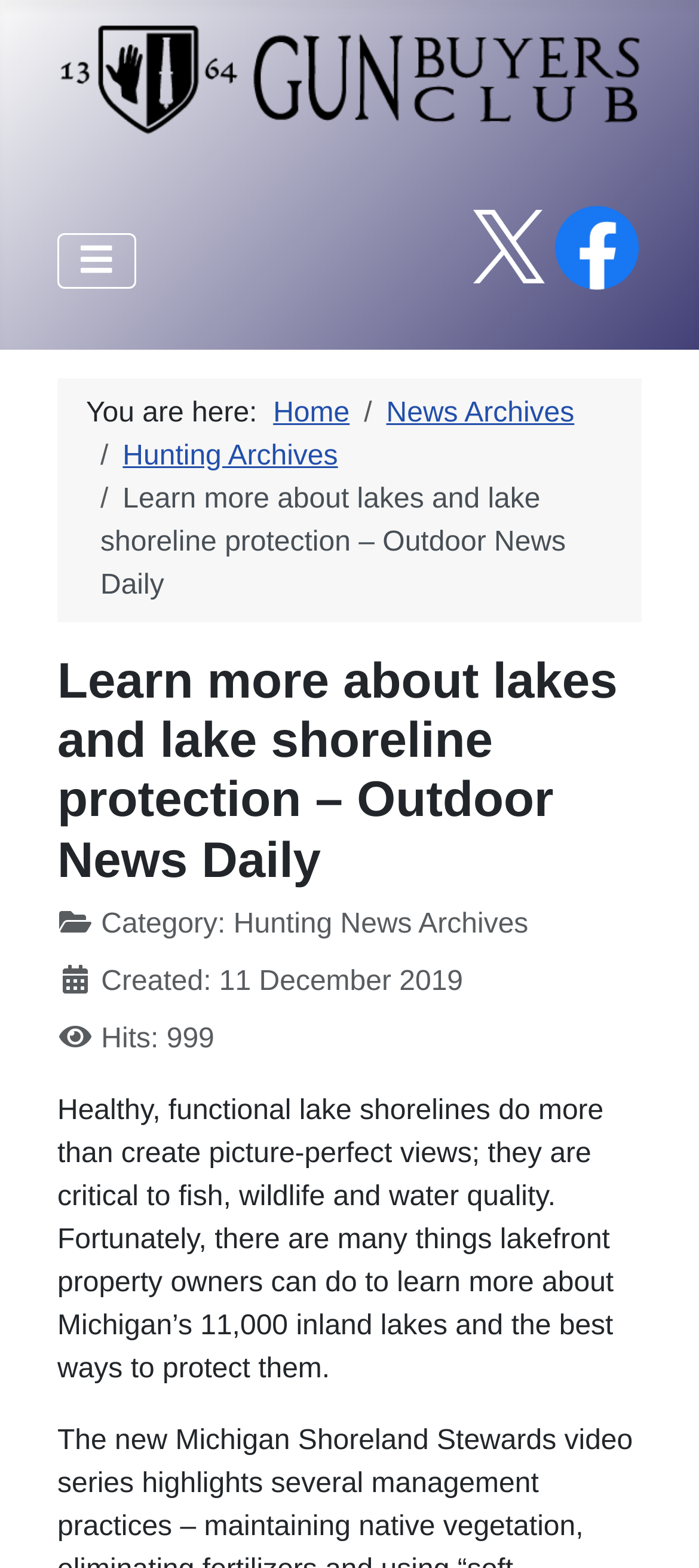Refer to the image and answer the question with as much detail as possible: What is the date the article was created?

The question can be answered by looking at the time element with the text 'Created: 11 December 2019', which provides the creation date of the article.